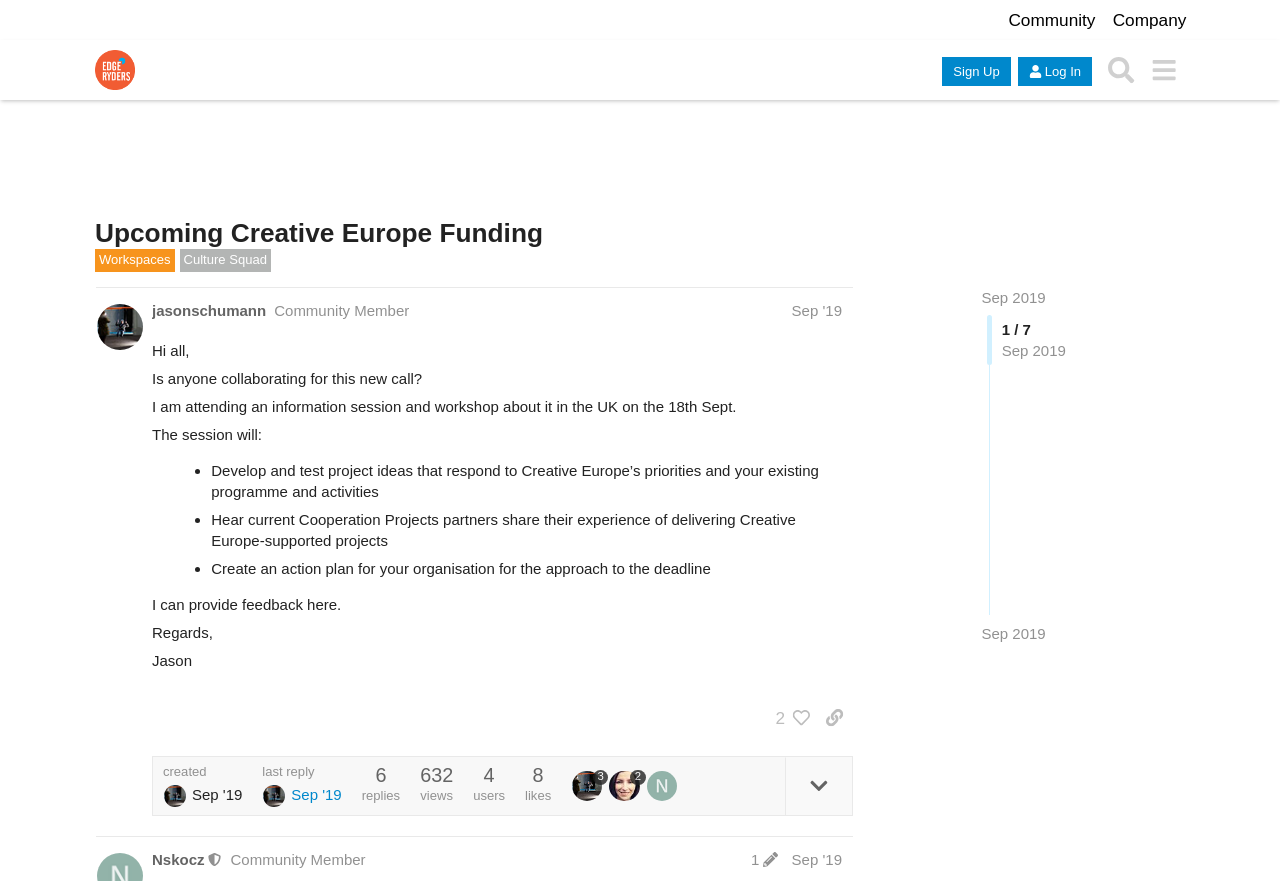Locate the bounding box coordinates of the element that should be clicked to execute the following instruction: "Read the post by Jason Schumann".

[0.075, 0.325, 0.755, 0.949]